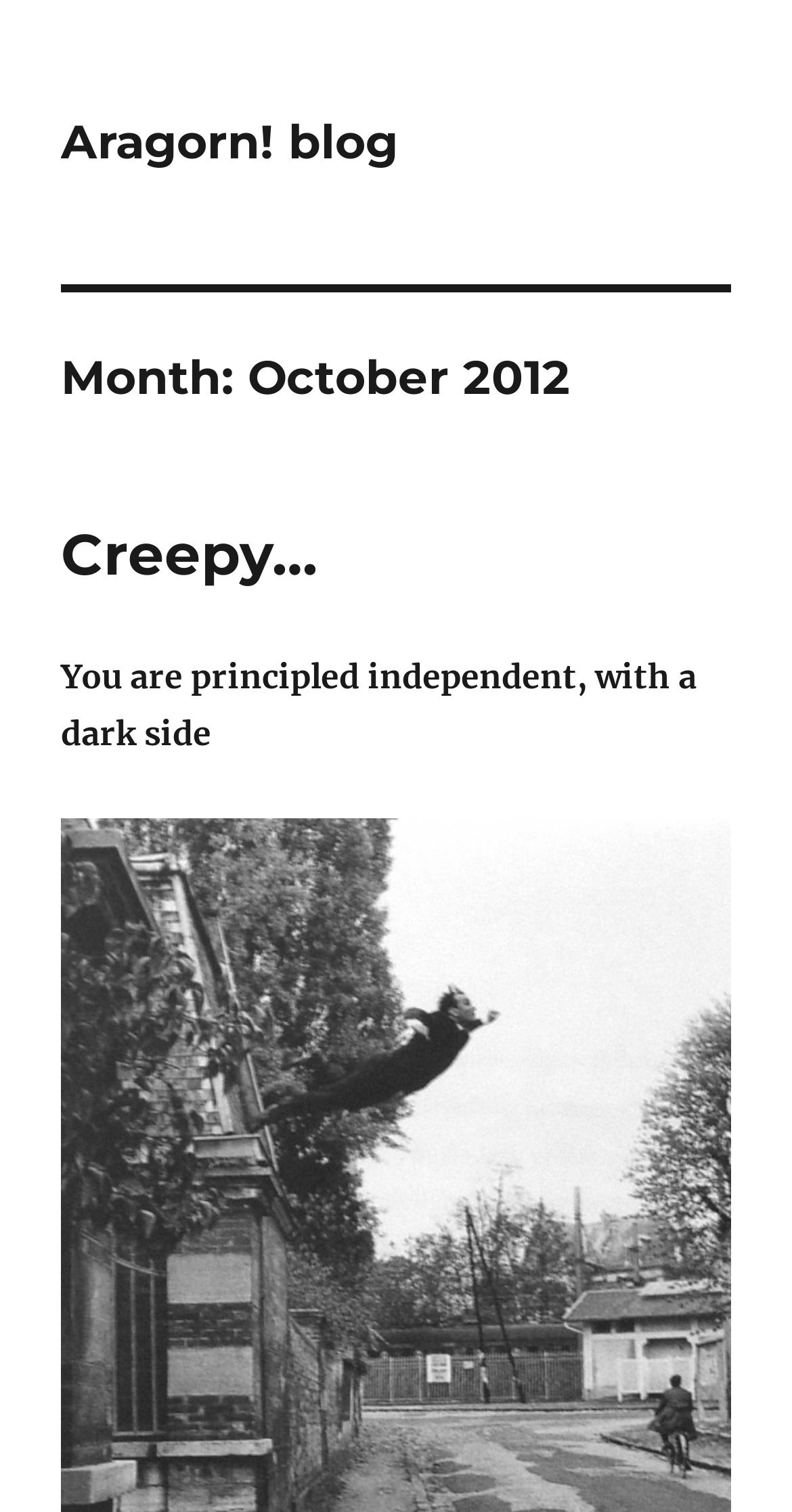Ascertain the bounding box coordinates for the UI element detailed here: "Aragorn! blog". The coordinates should be provided as [left, top, right, bottom] with each value being a float between 0 and 1.

[0.077, 0.075, 0.503, 0.113]